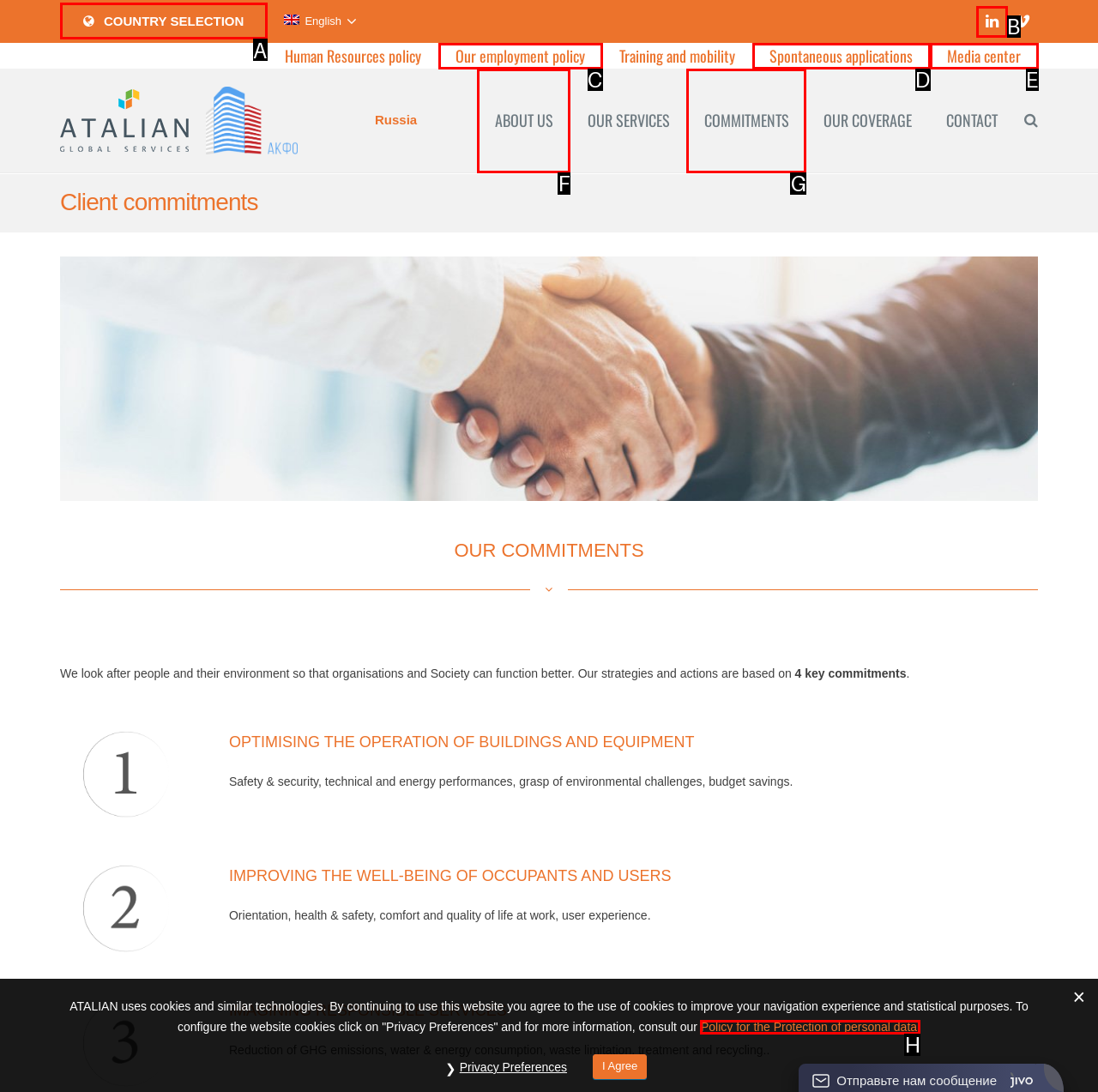Determine which UI element I need to click to achieve the following task: Select country Provide your answer as the letter of the selected option.

A